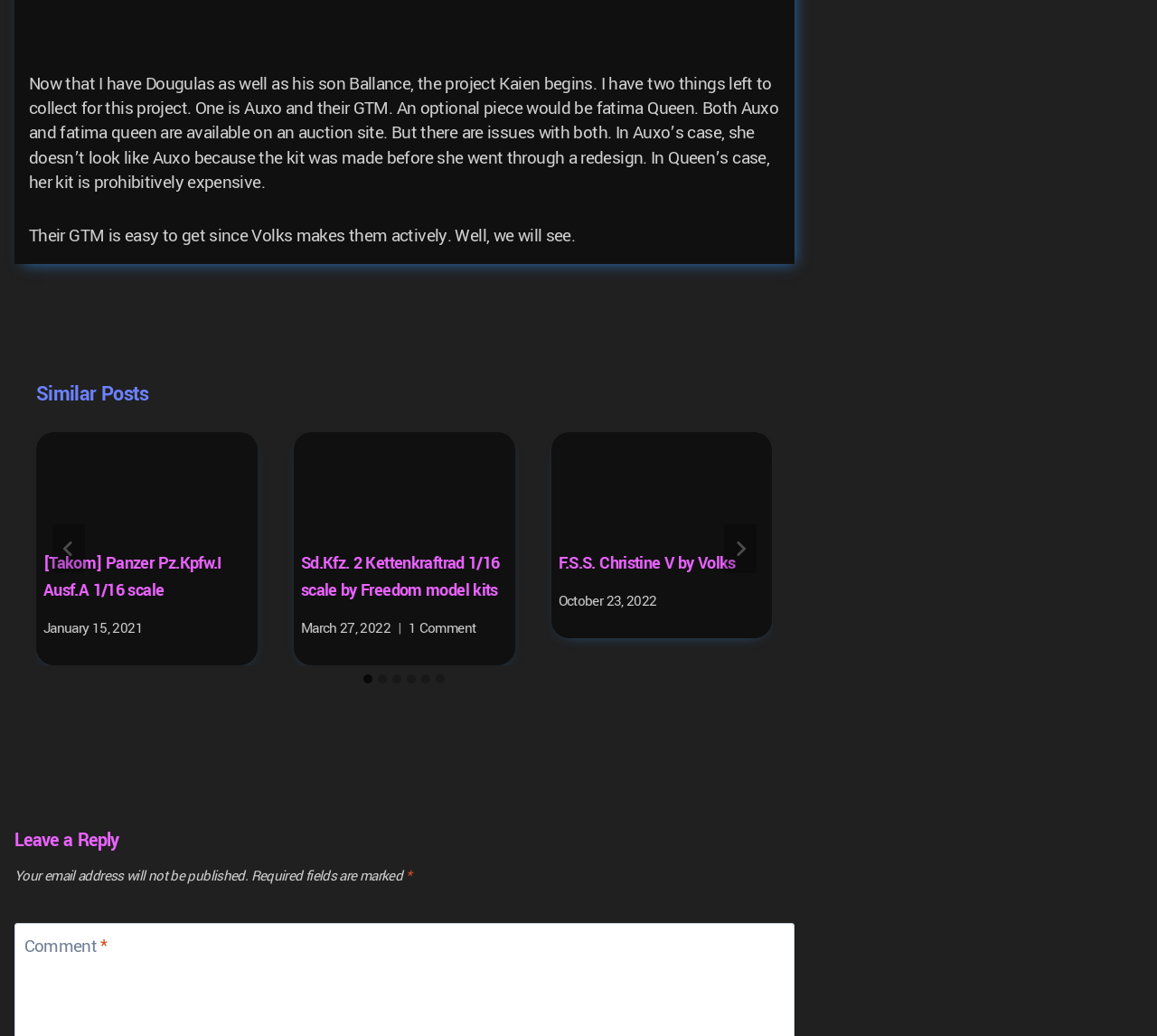Using the details from the image, please elaborate on the following question: What is the topic of the blog post?

Based on the content of the blog post, it appears to be discussing model kits, specifically mentioning brands like Takom and Volks, and models like Panzer Pz.Kpfw.I Ausf.A and Sd.Kfz. 2 Kettenkraftrad.